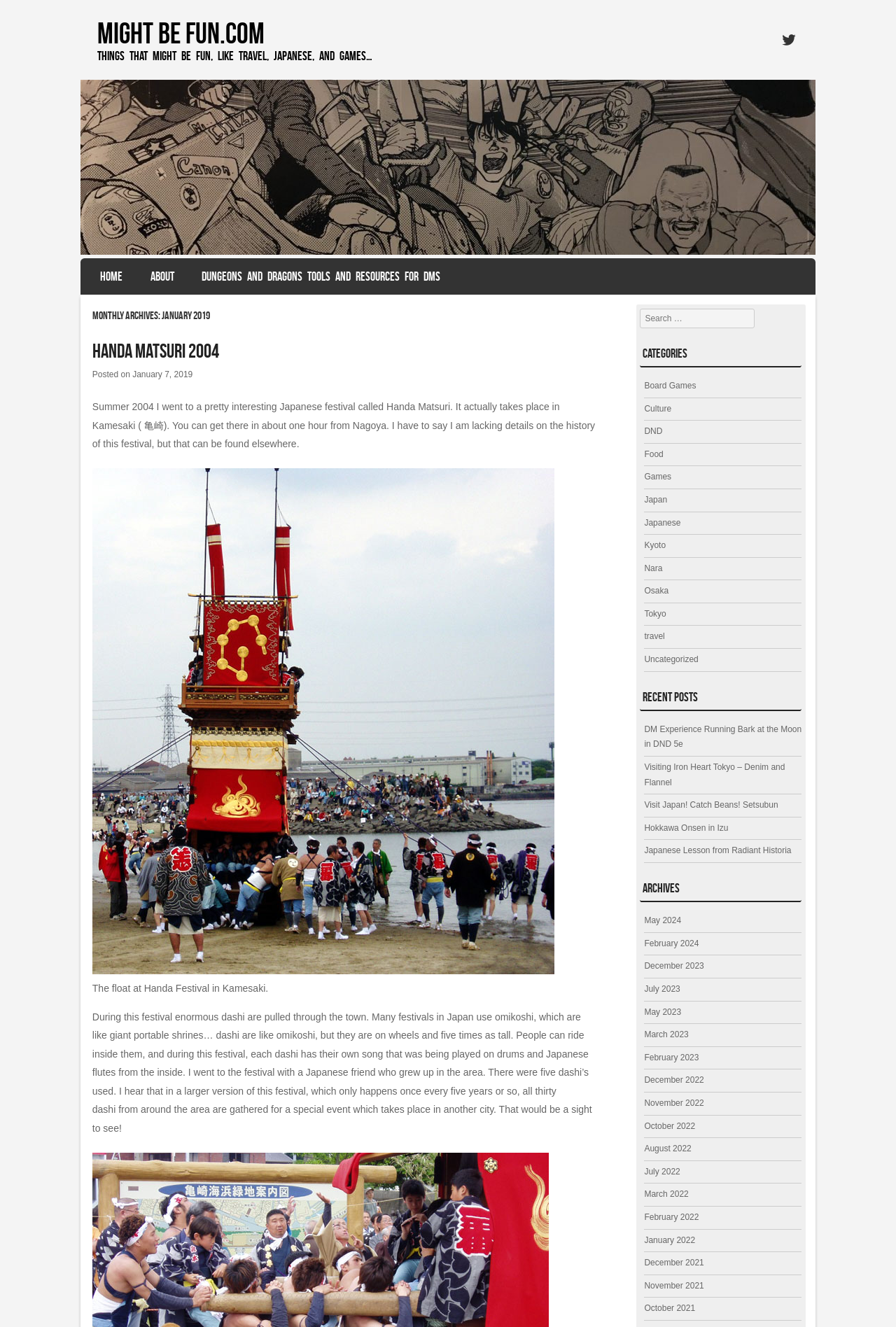Please identify the webpage's heading and generate its text content.

Might Be Fun.com